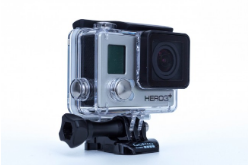What is the purpose of the camera?
Provide a one-word or short-phrase answer based on the image.

Adventure and action photography